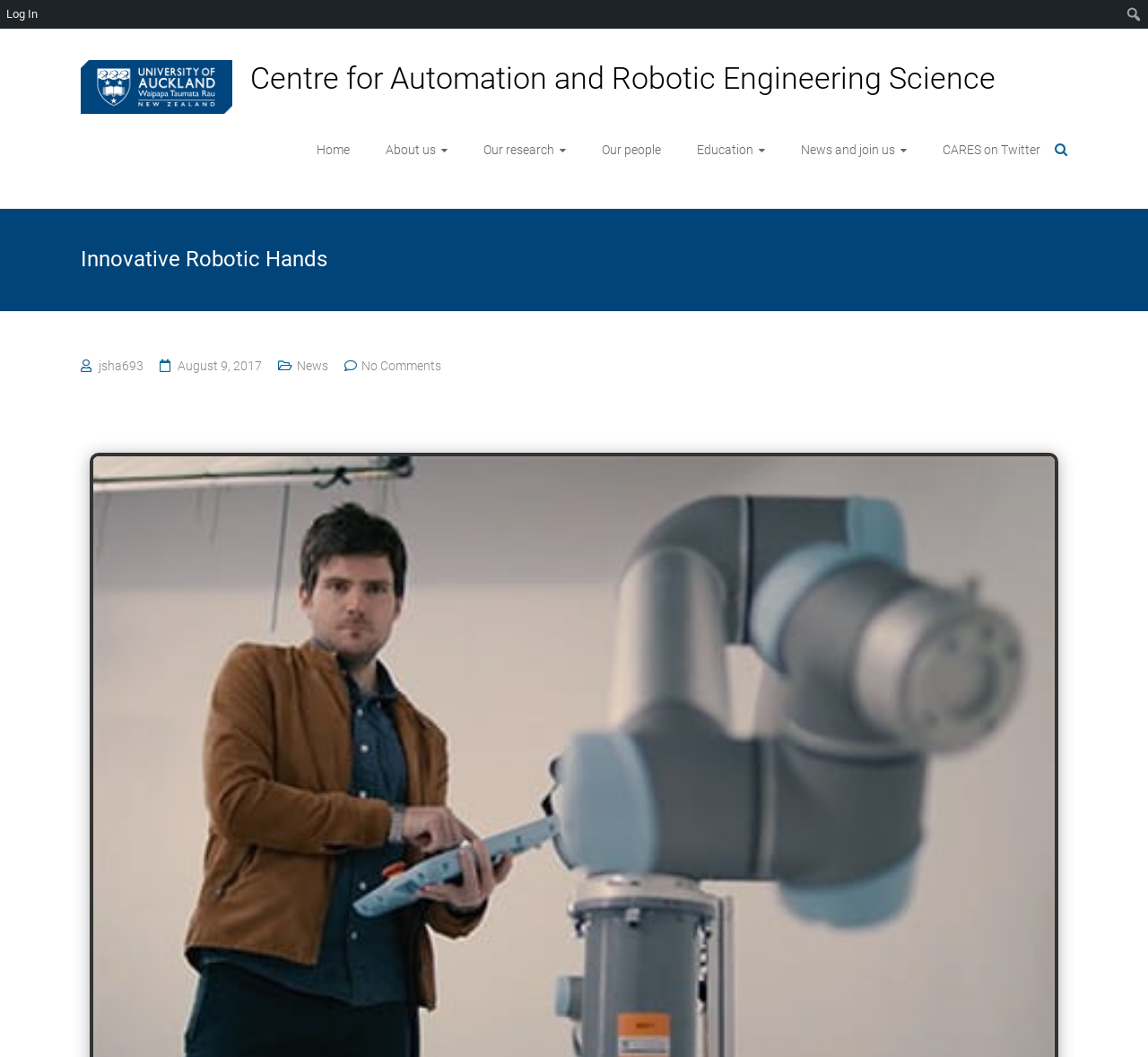Provide your answer in one word or a succinct phrase for the question: 
What is the topic of the news article?

Innovative Robotic Hands